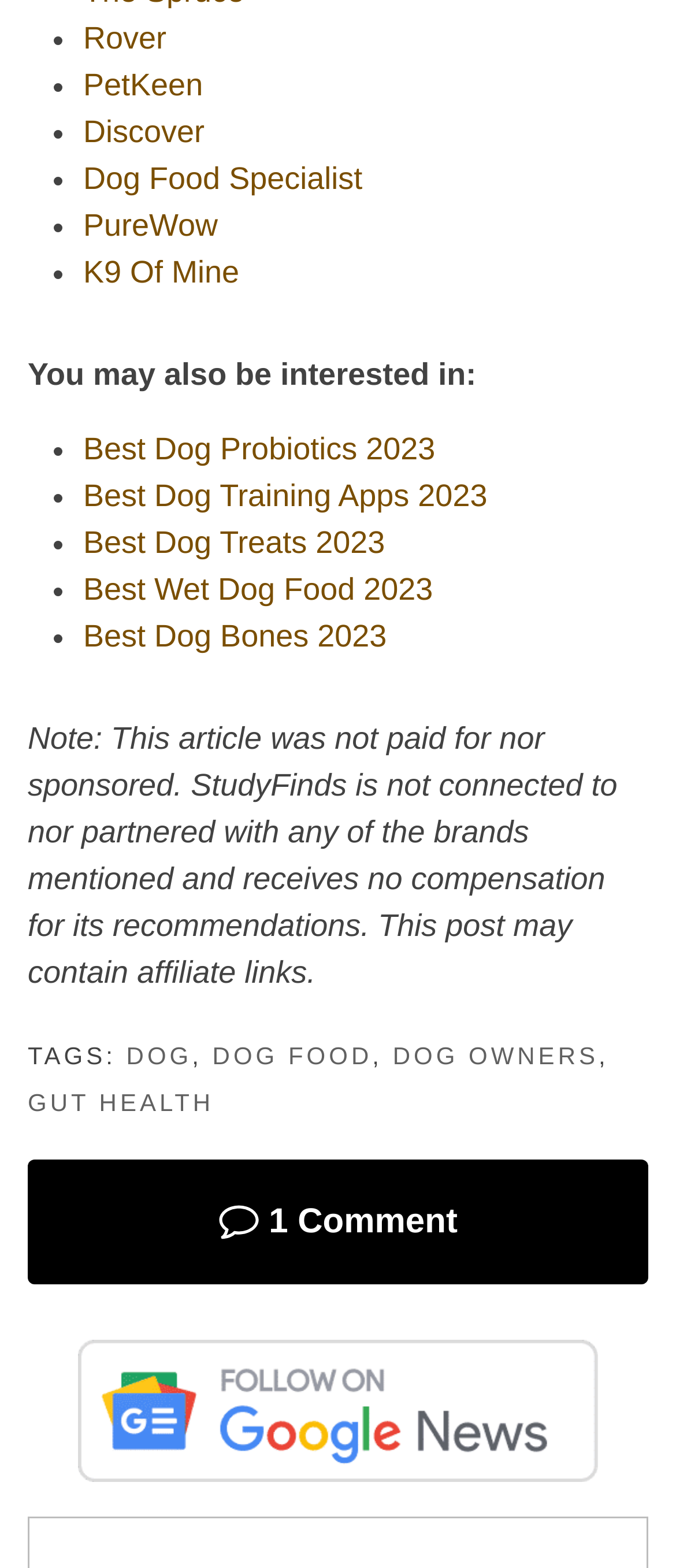Find the bounding box coordinates of the element to click in order to complete the given instruction: "View article about Dog Food Specialist."

[0.123, 0.102, 0.536, 0.124]